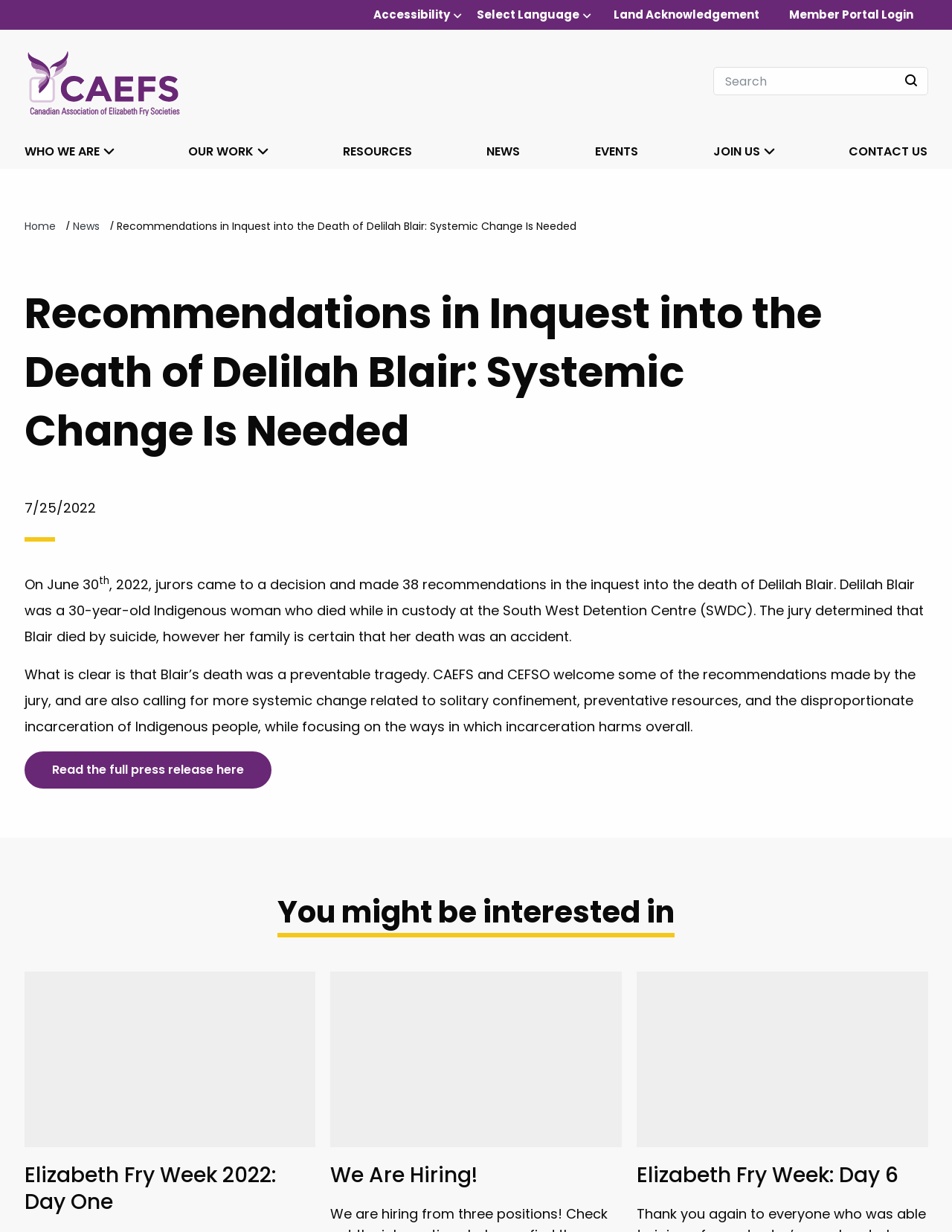Please locate the clickable area by providing the bounding box coordinates to follow this instruction: "Click Accessibility menu".

[0.384, 0.0, 0.493, 0.024]